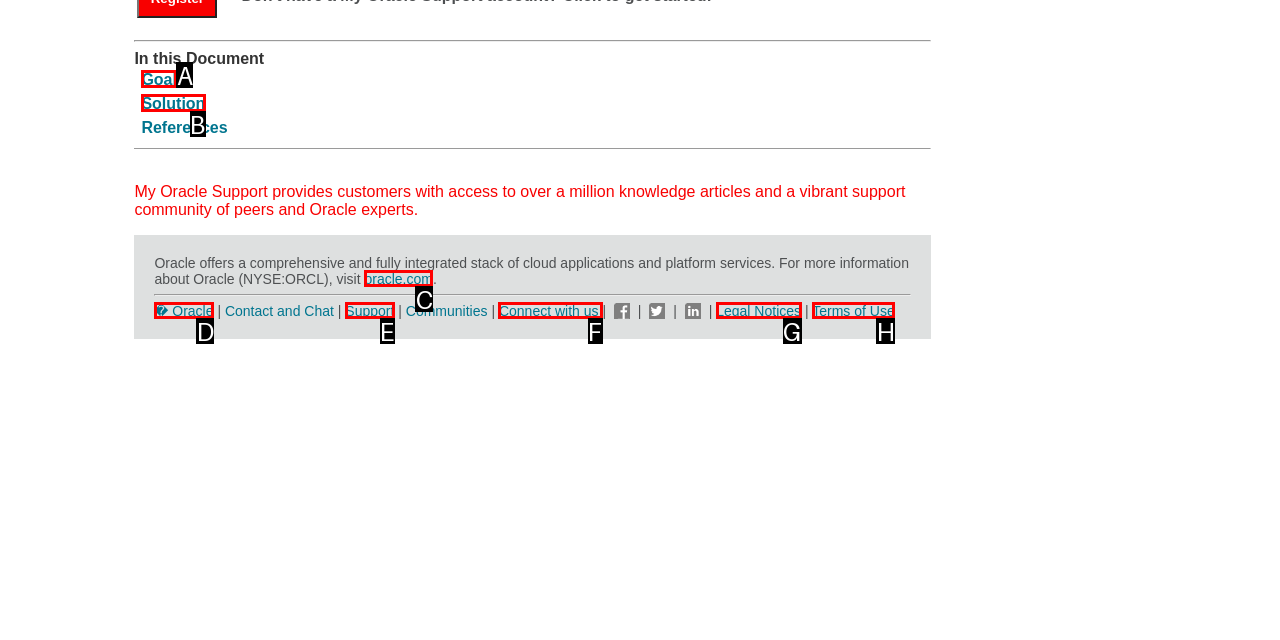Please select the letter of the HTML element that fits the description: Support. Answer with the option's letter directly.

E